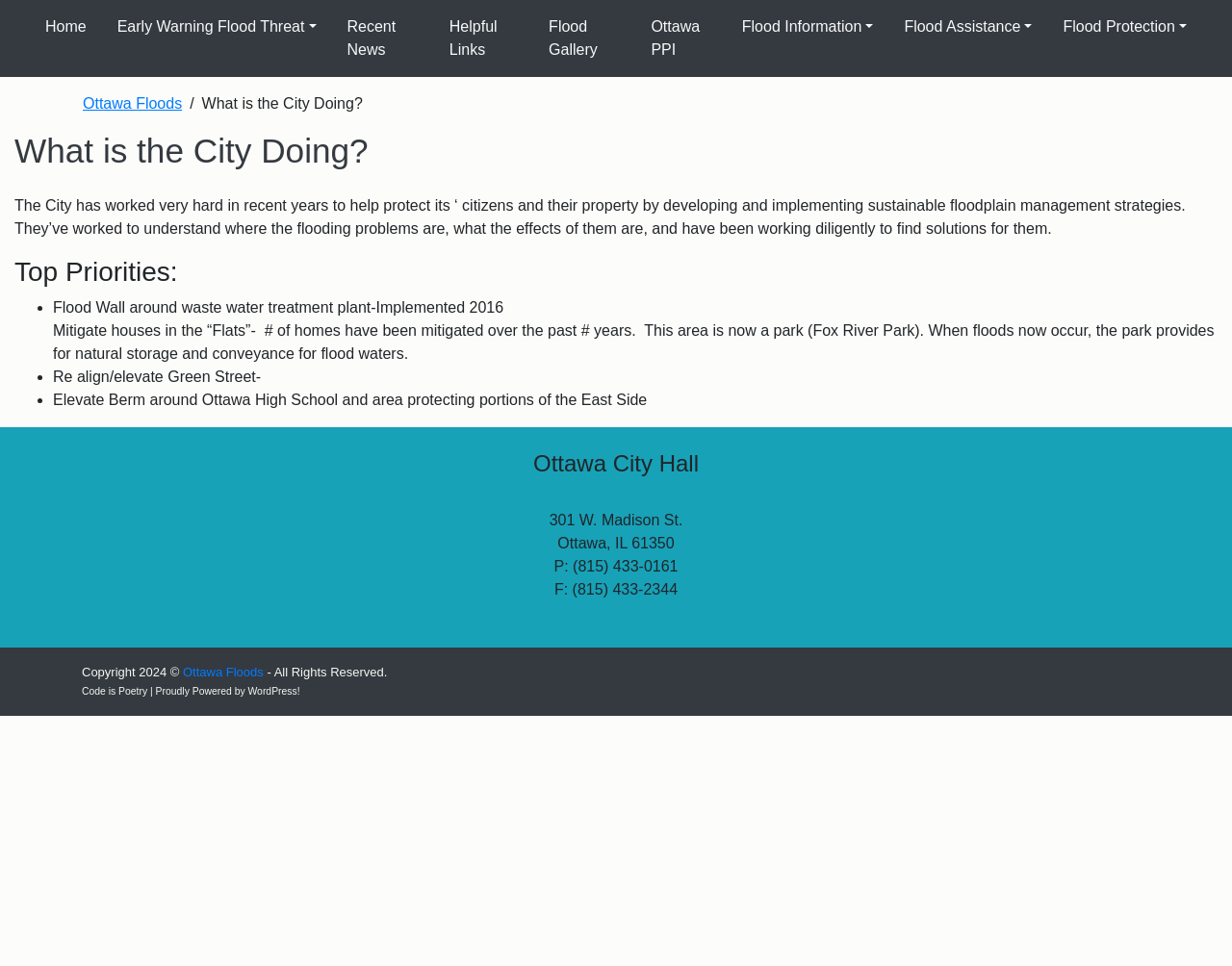What is the purpose of the park mentioned in the webpage?
Using the image, provide a detailed and thorough answer to the question.

According to the webpage, the park mentioned, Fox River Park, provides for natural storage and conveyance for flood waters when floods occur.